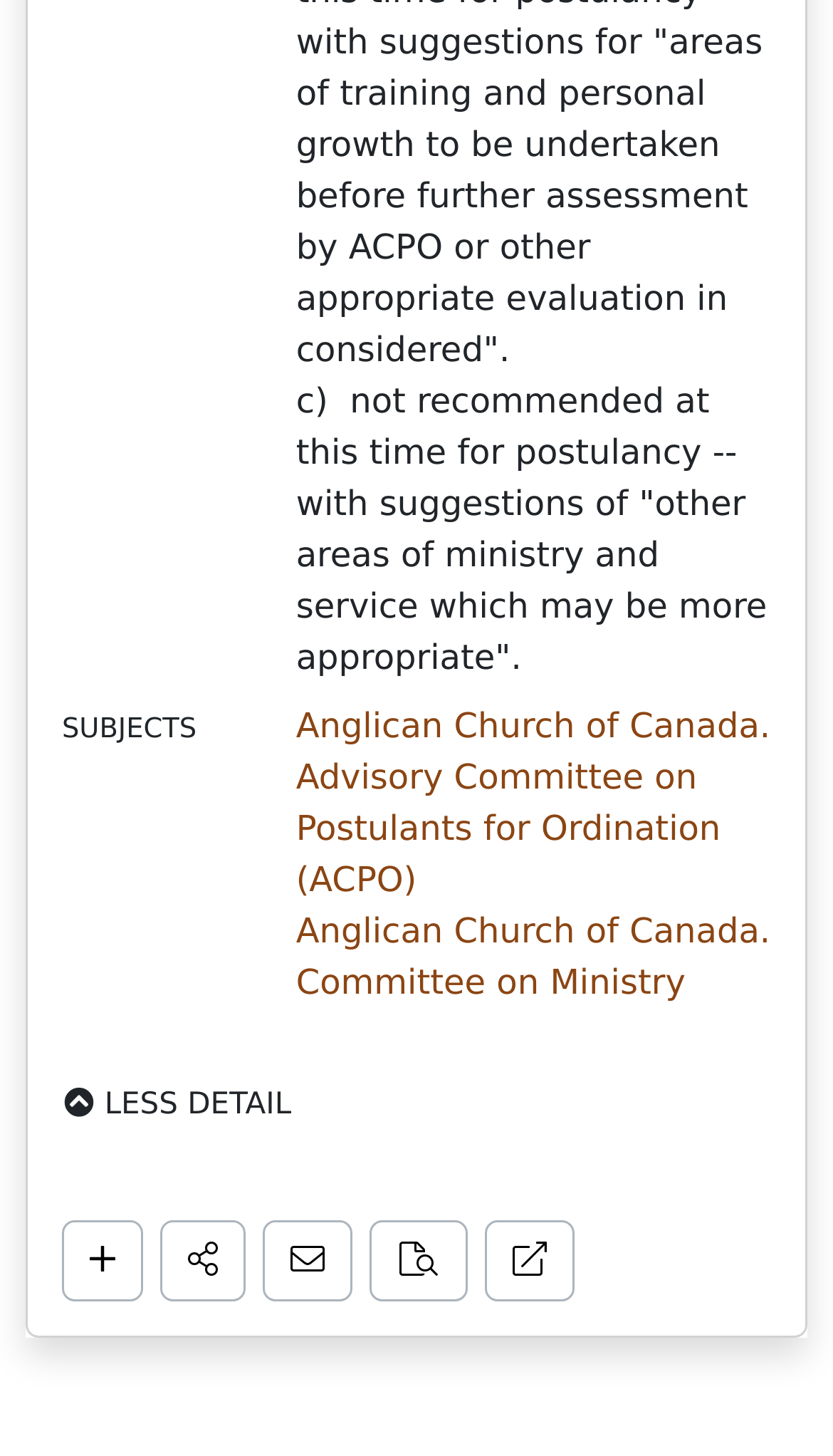Answer the question in one word or a short phrase:
How many buttons are there in the webpage?

2